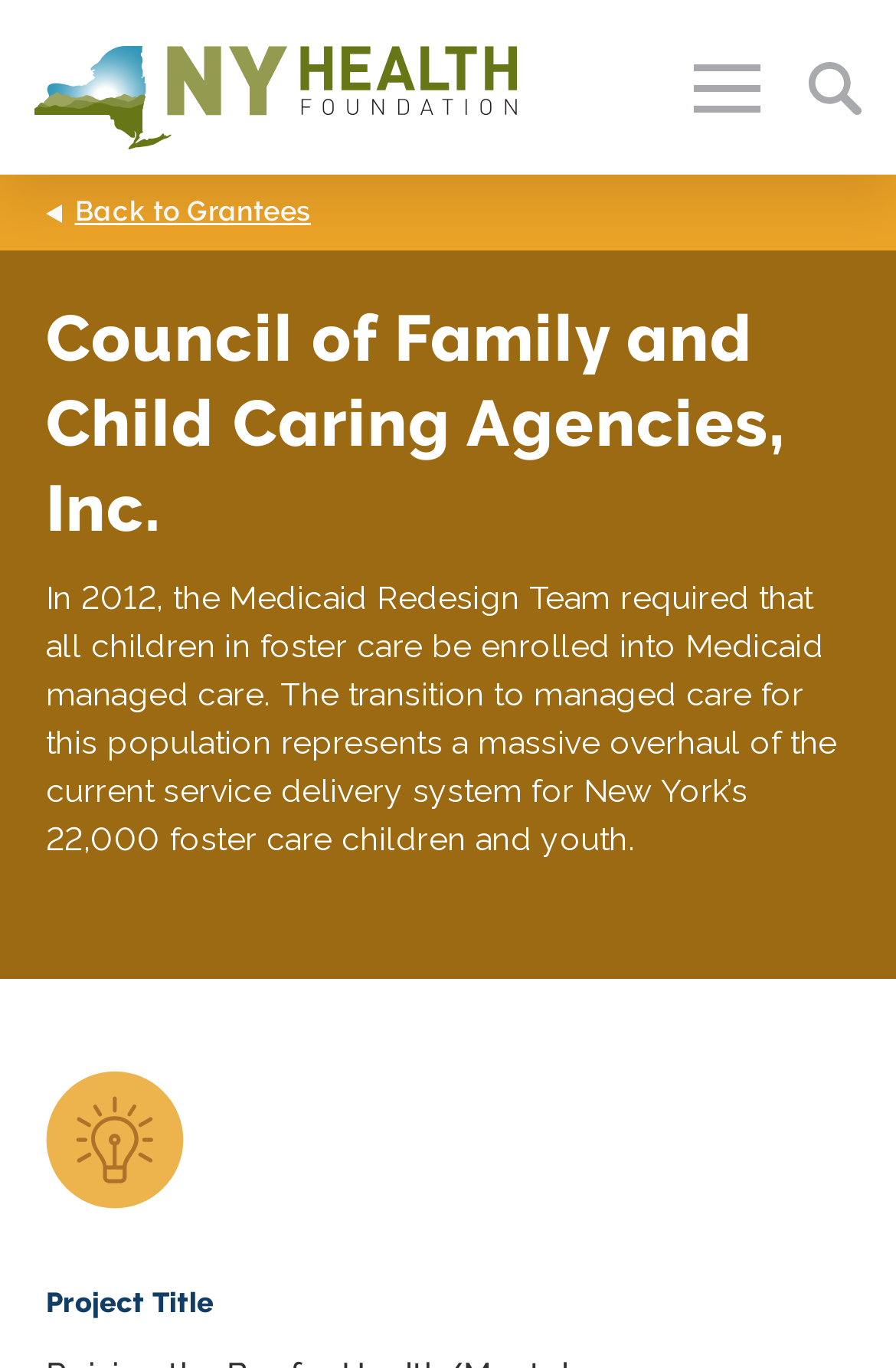Using the elements shown in the image, answer the question comprehensively: What is the position of the 'Search' button on the webpage?

I found this information by looking at the bounding box coordinates of the 'Search' button element, which are [0.903, 0.045, 0.962, 0.083]. These coordinates suggest that the 'Search' button is located at the top-right corner of the webpage.